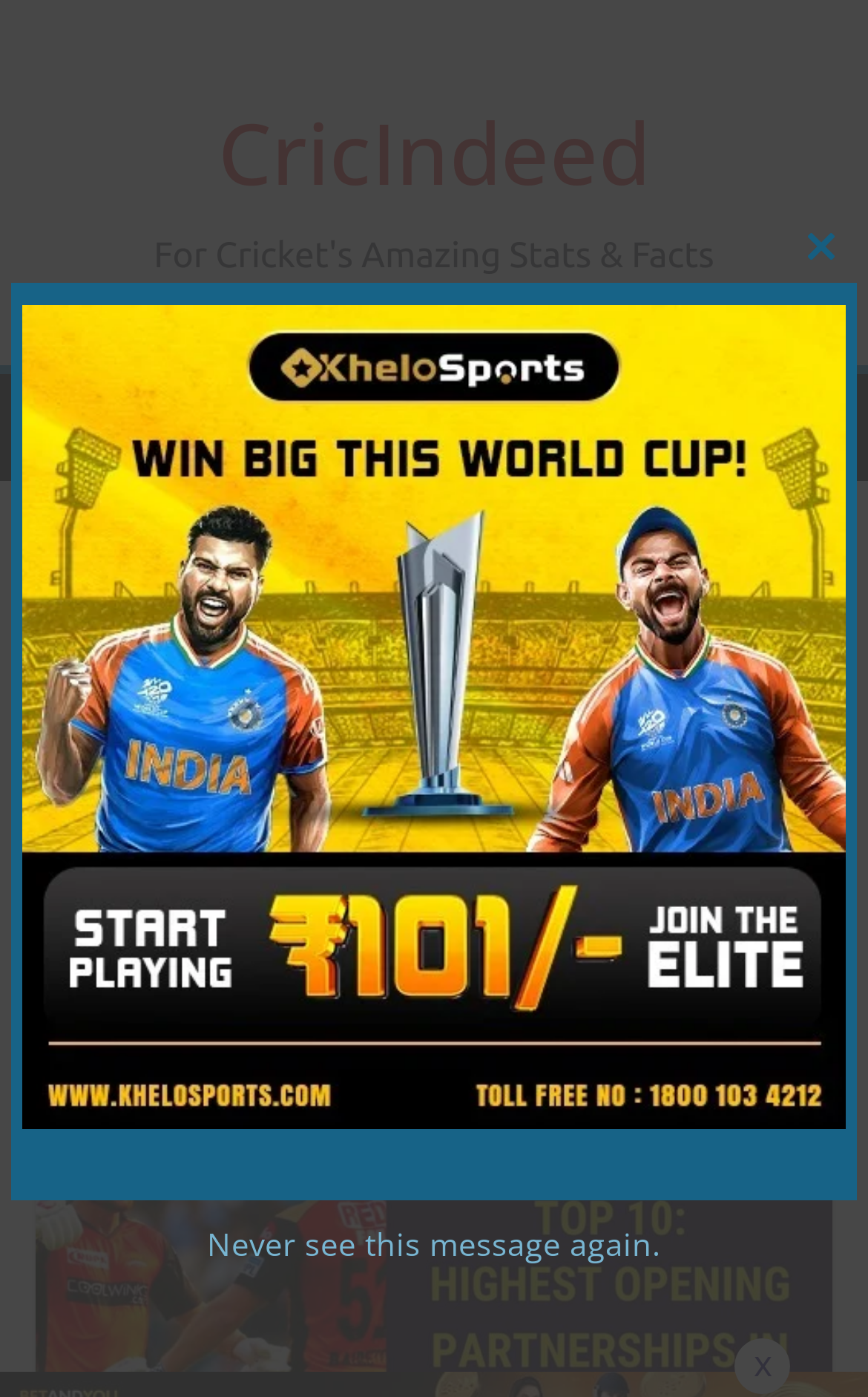Answer the following query with a single word or phrase:
What is the topic of the article?

Highest Opening Partnerships in IPL History